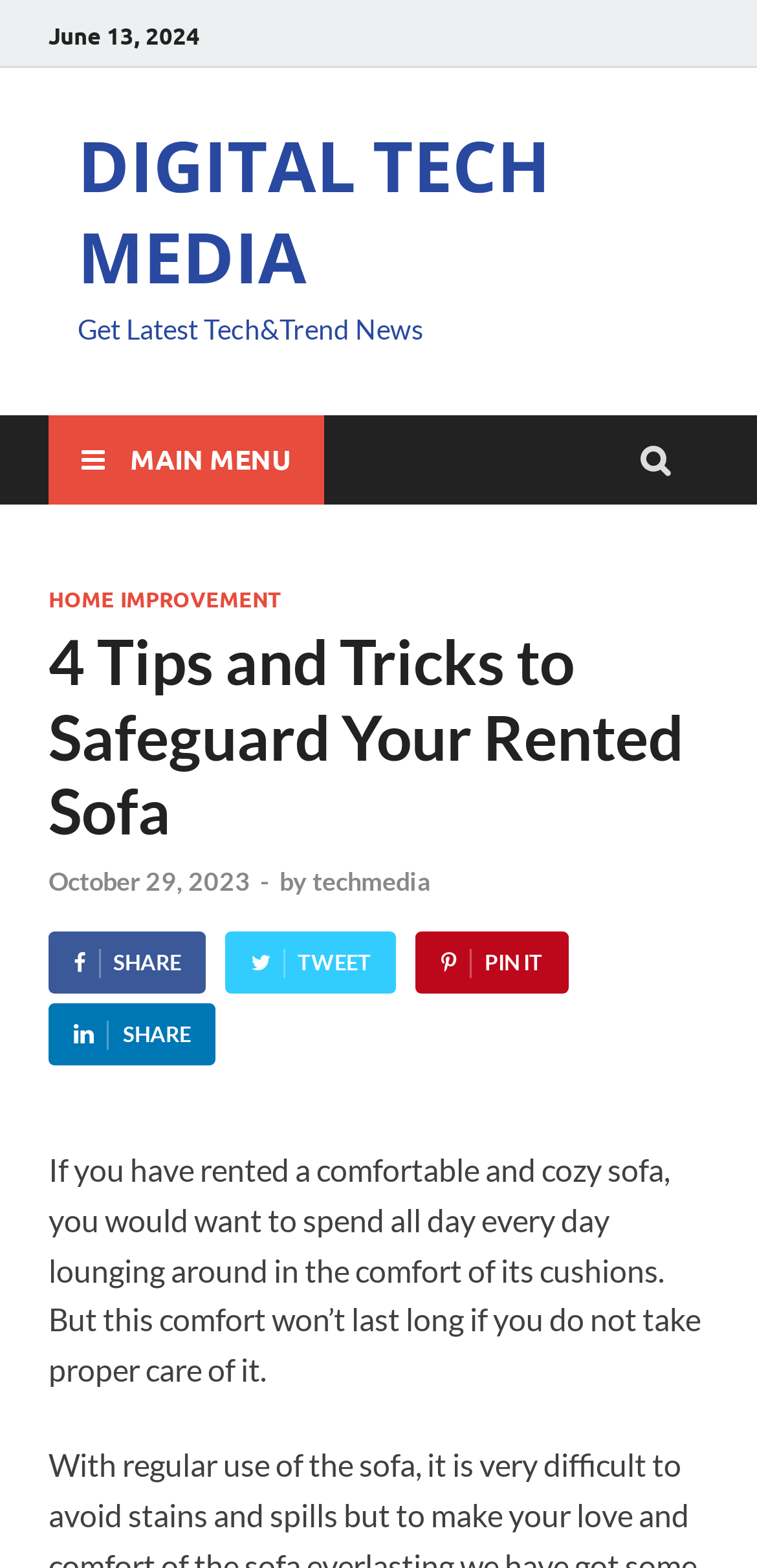What is the purpose of the article?
Please provide a detailed and thorough answer to the question.

I determined the purpose of the article by reading the static text that talks about taking proper care of a rented sofa to make it last longer, and the heading that mentions '4 Tips and Tricks'.